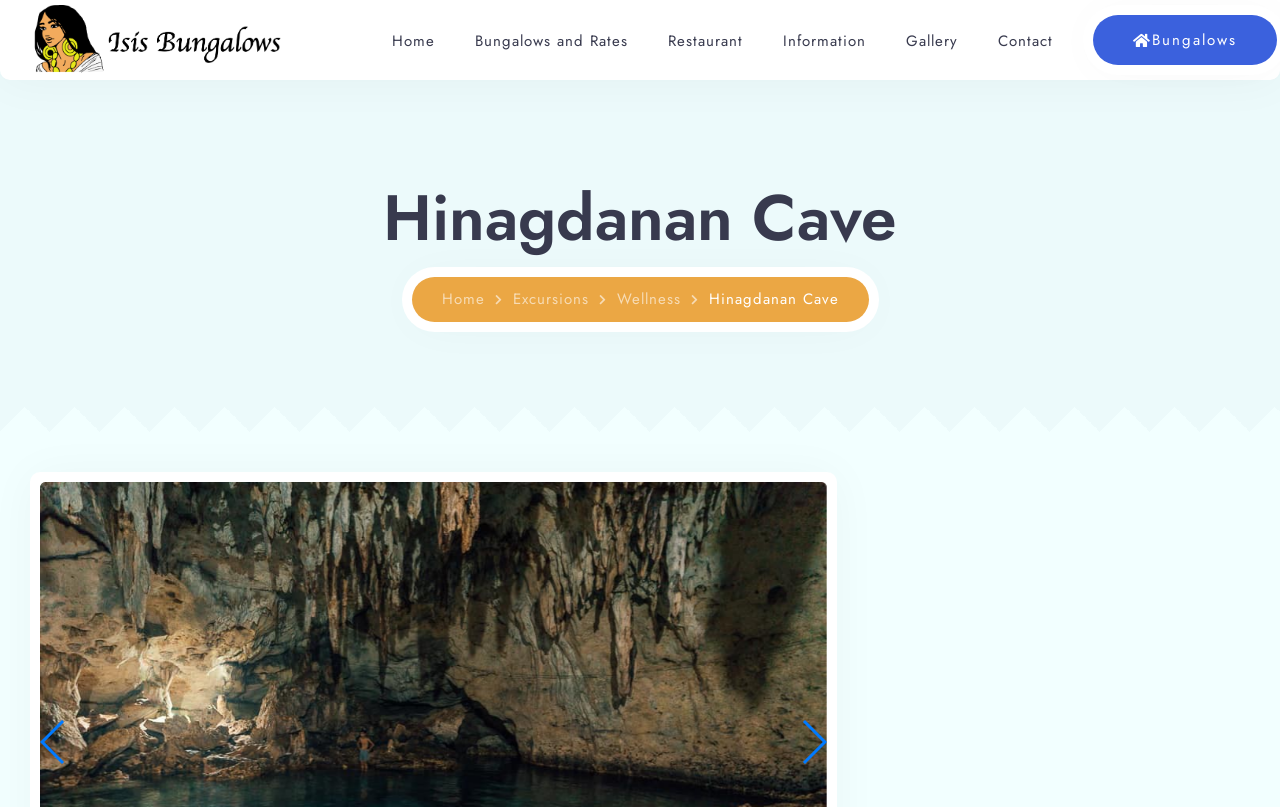What is the purpose of the textboxes in the 'Search your Room' section?
Please provide a comprehensive answer based on the information in the image.

The two textboxes in the 'Search your Room' section, with bounding box coordinates [0.356, 0.746, 0.644, 0.796] and [0.356, 0.846, 0.644, 0.895], are labeled 'Check in' and 'Check out' respectively. This suggests that they are used to select dates for a room reservation.